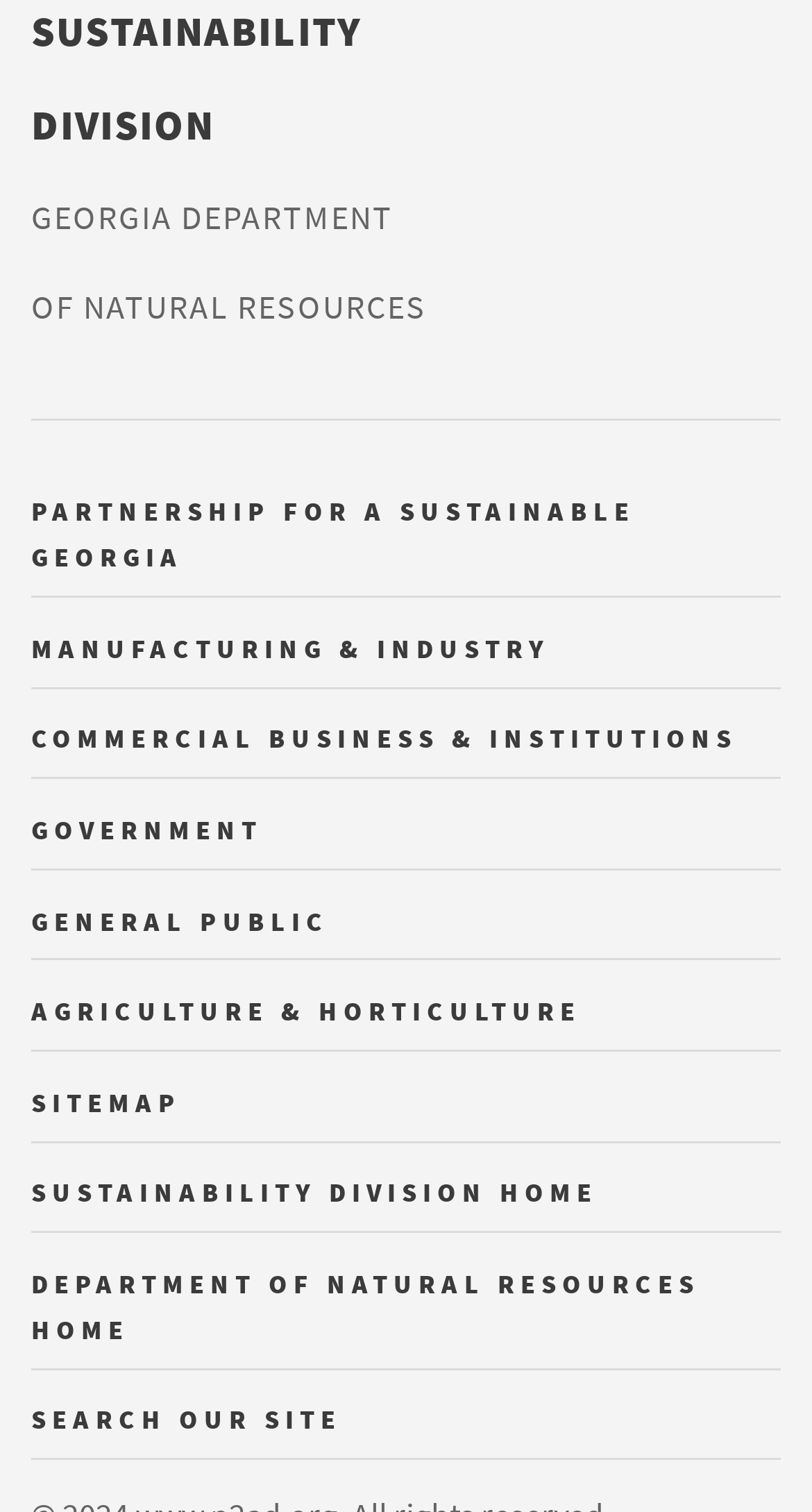Respond with a single word or phrase to the following question:
What is the first link on the webpage?

PARTNERSHIP FOR A SUSTAINABLE GEORGIA